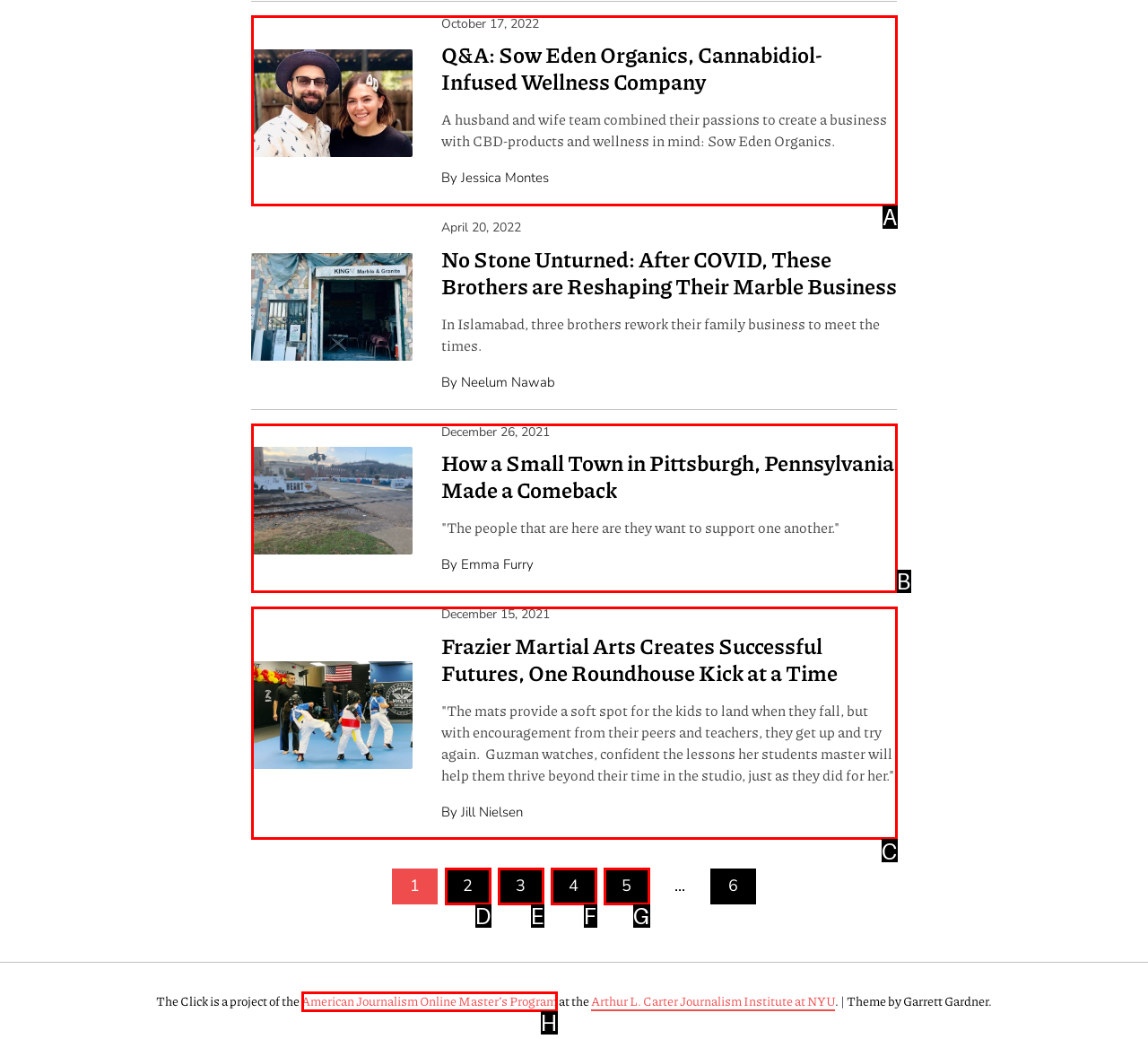Which HTML element fits the description: American Journalism Online Master’s Program? Respond with the letter of the appropriate option directly.

H